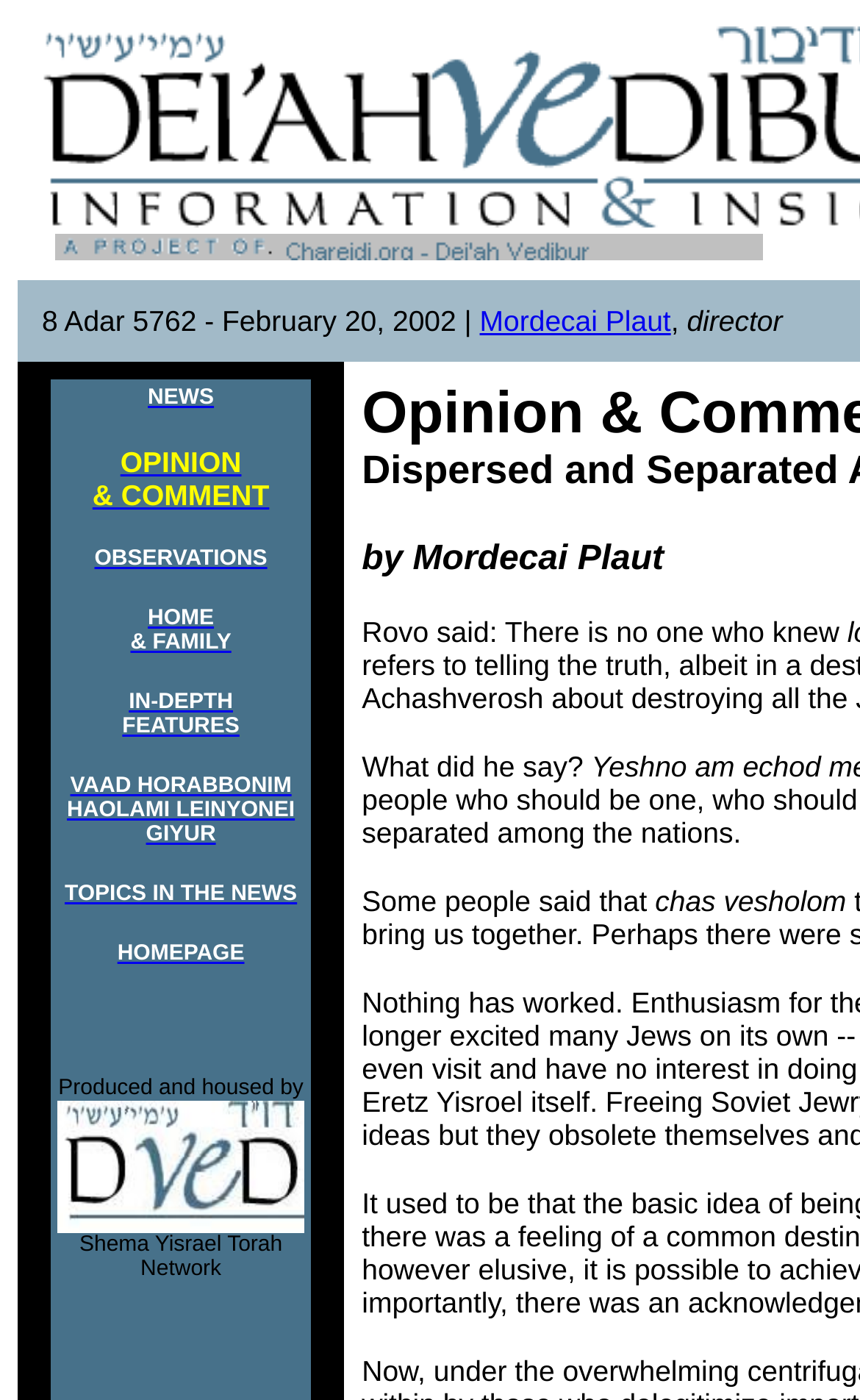Please determine the bounding box coordinates for the element with the description: "OPINION & COMMENT".

[0.108, 0.317, 0.313, 0.367]